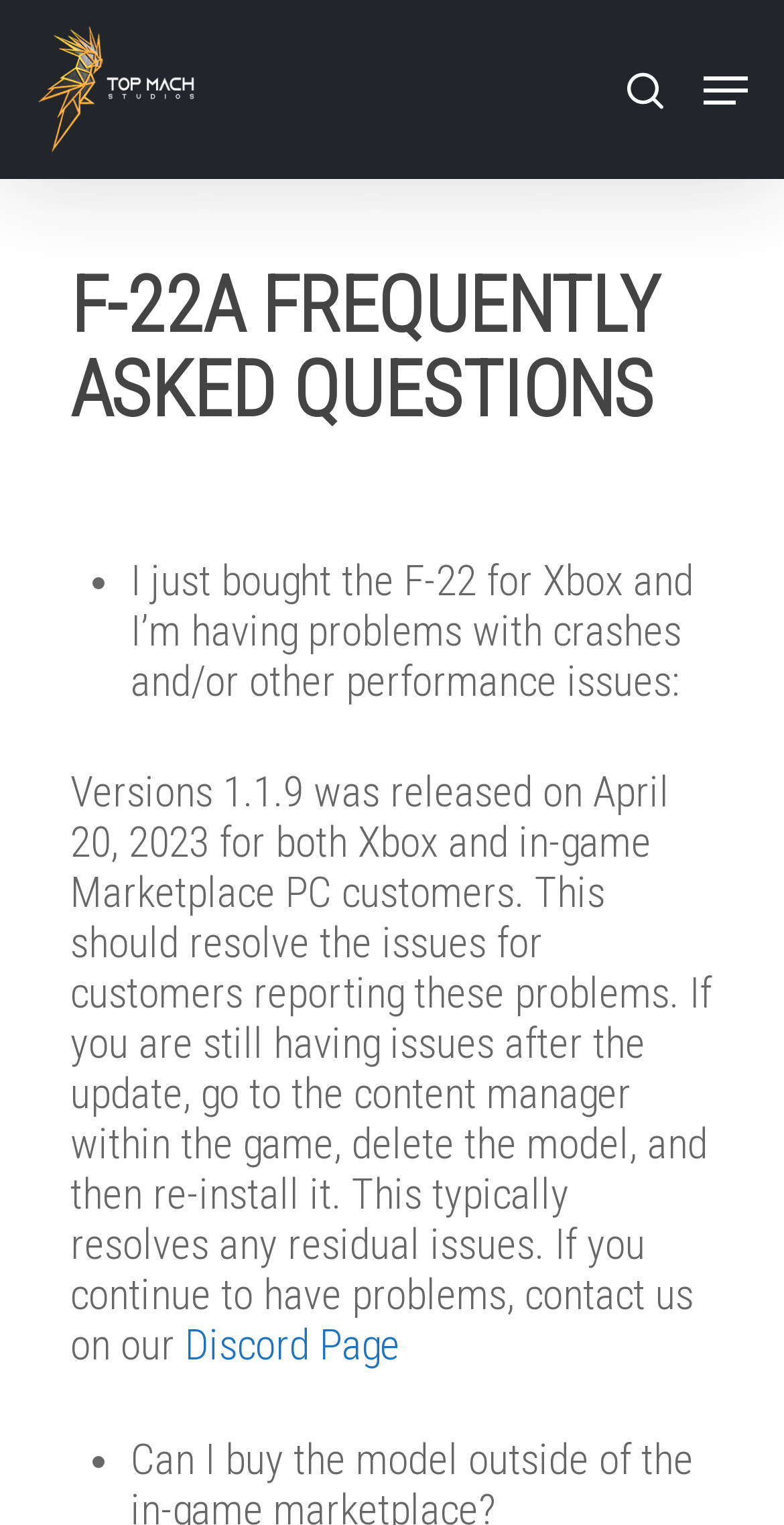How many FAQs are listed on this page?
Please elaborate on the answer to the question with detailed information.

The webpage has a list of FAQs, and at least two list markers ('•') are visible, indicating that there are at least two FAQs listed on this page.